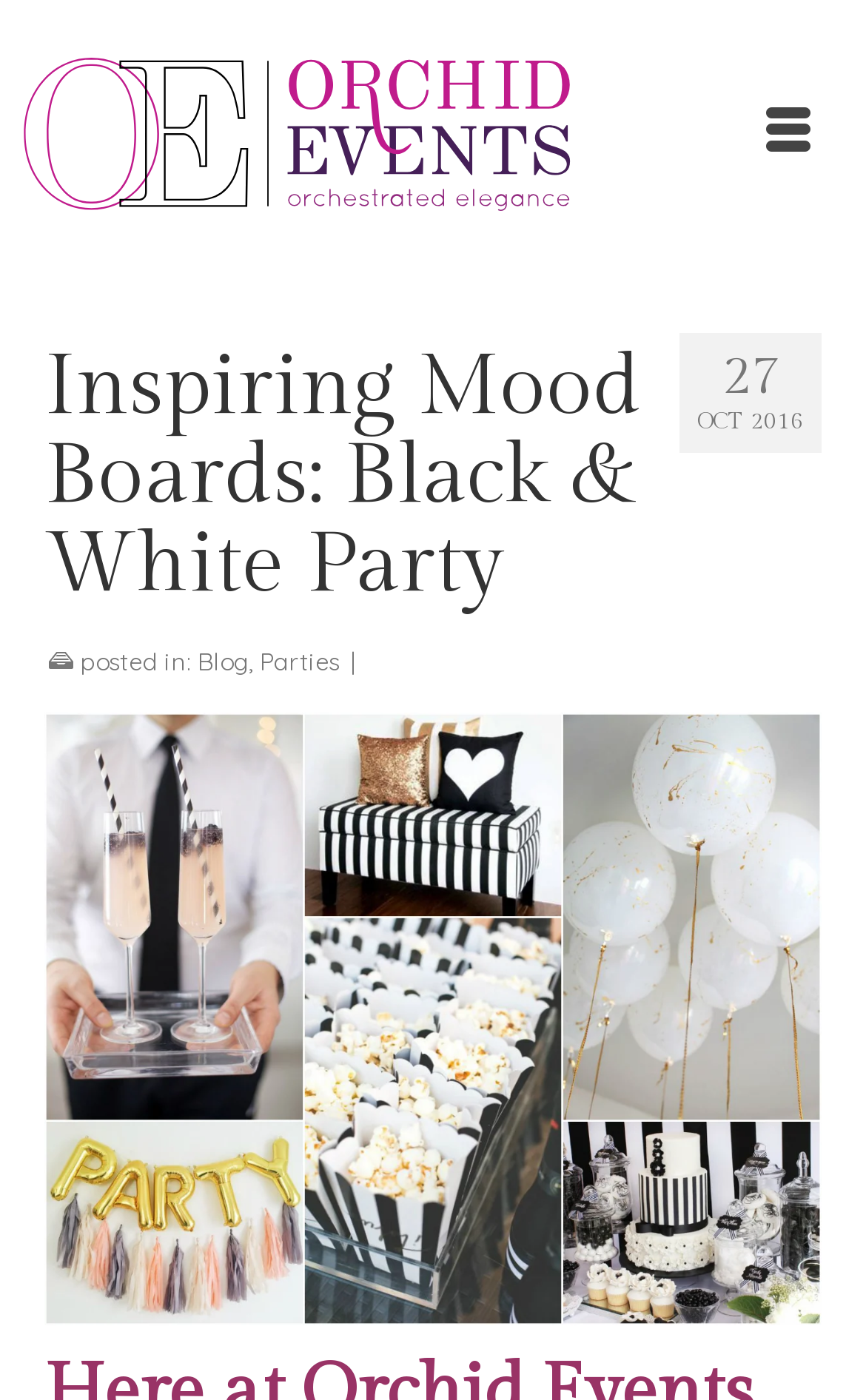Using the provided description: "Blog", find the bounding box coordinates of the corresponding UI element. The output should be four float numbers between 0 and 1, in the format [left, top, right, bottom].

[0.228, 0.461, 0.287, 0.484]